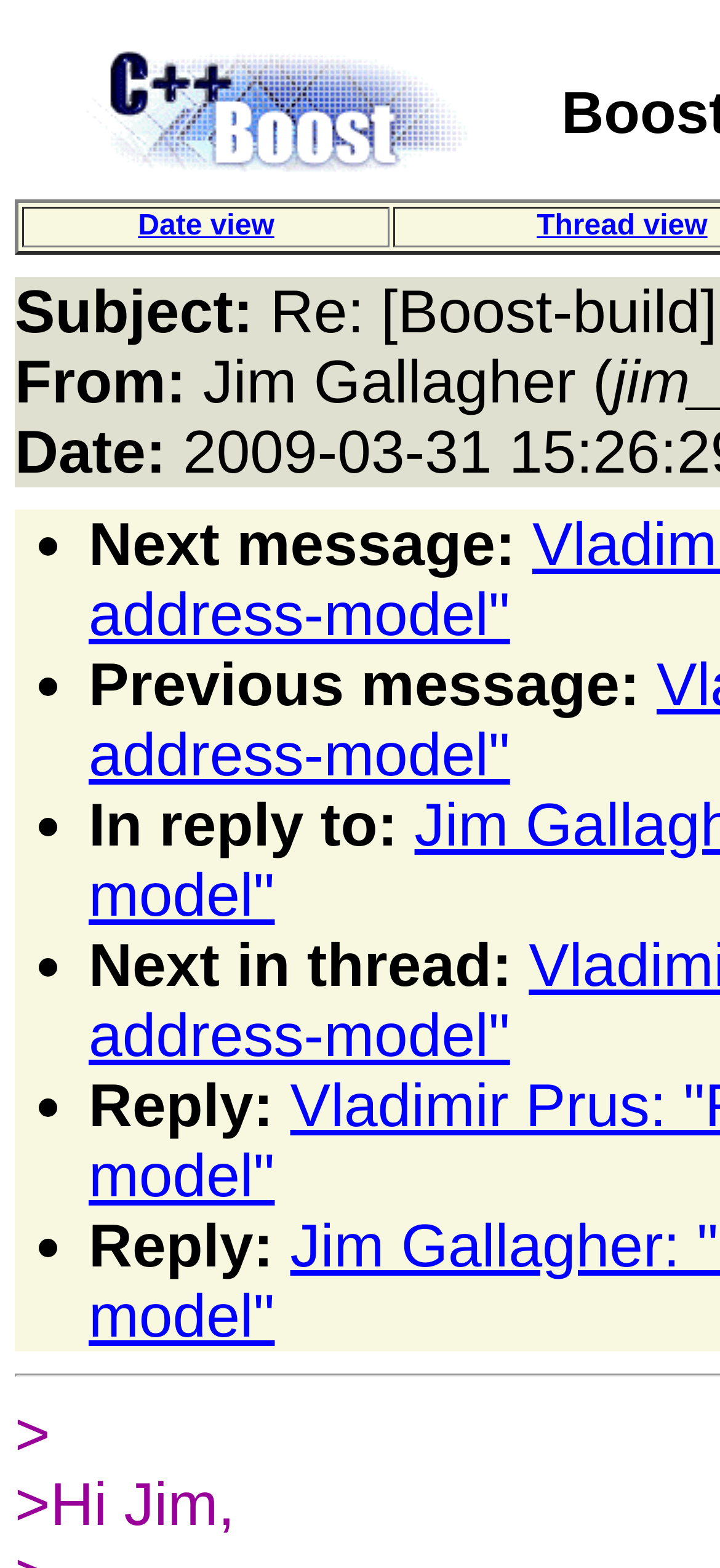Using a single word or phrase, answer the following question: 
How many links are there in the column header?

2